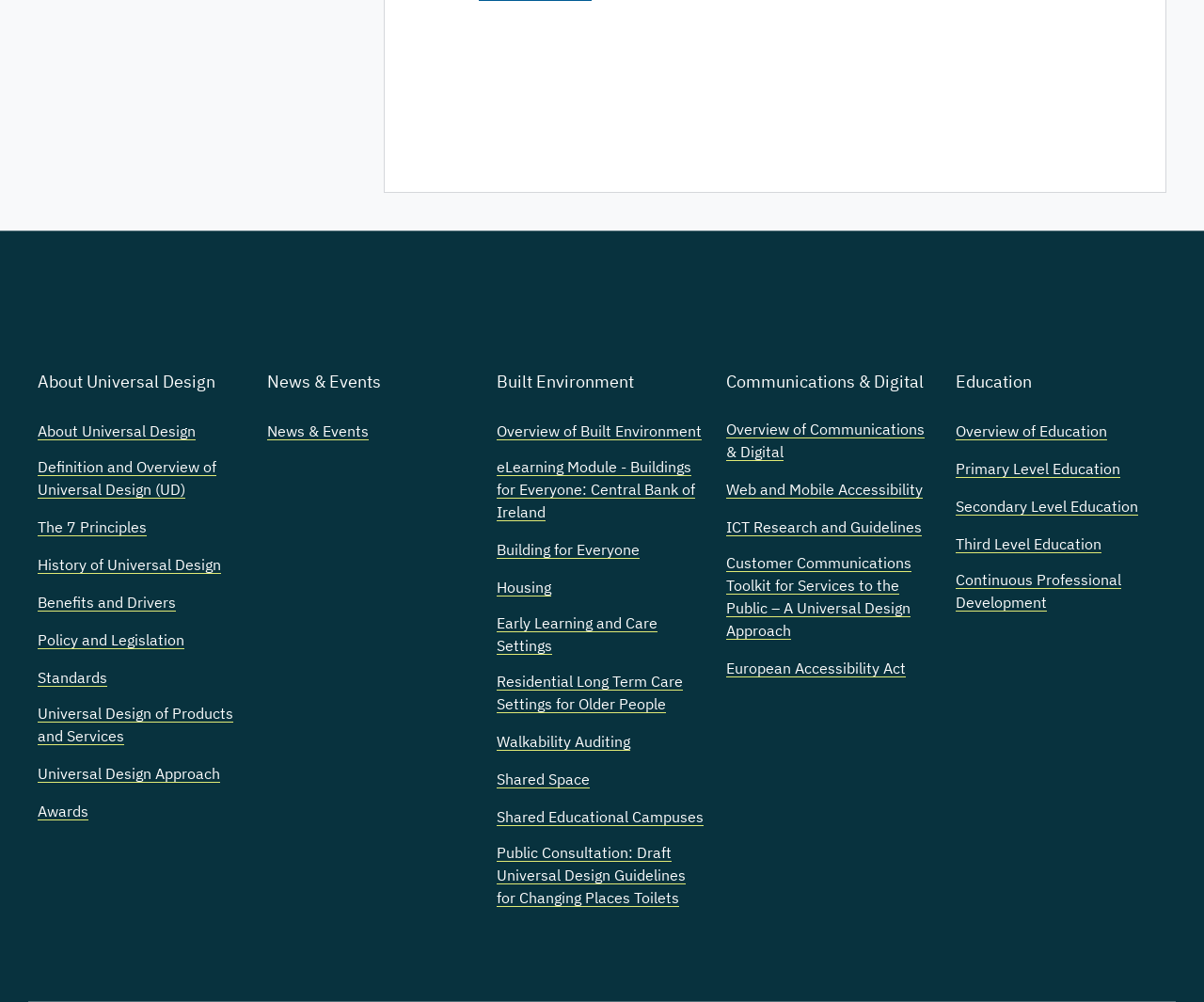What is the last link under the 'Education' category?
Give a single word or phrase as your answer by examining the image.

Continuous Professional Development